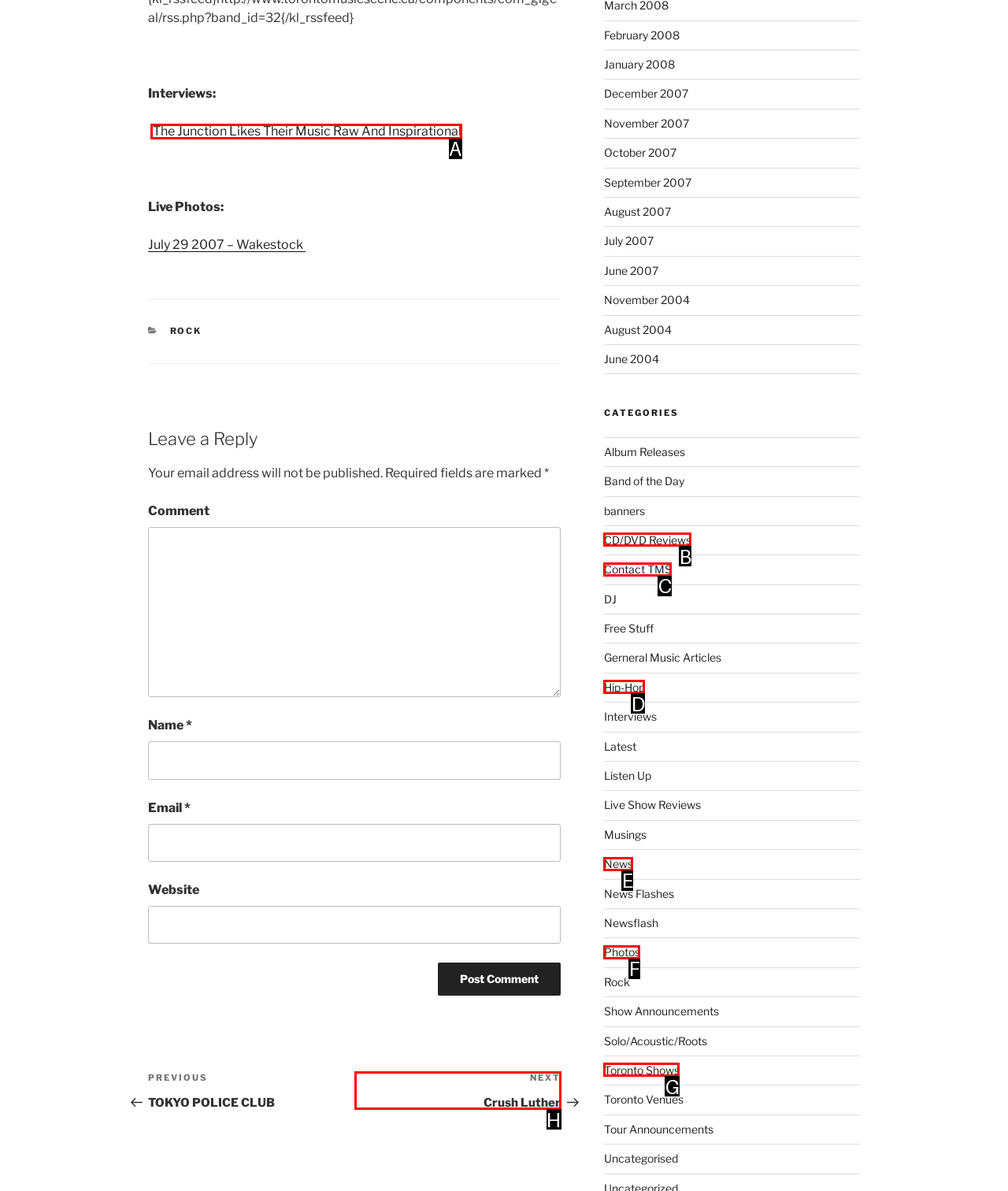Which UI element matches this description: News?
Reply with the letter of the correct option directly.

E